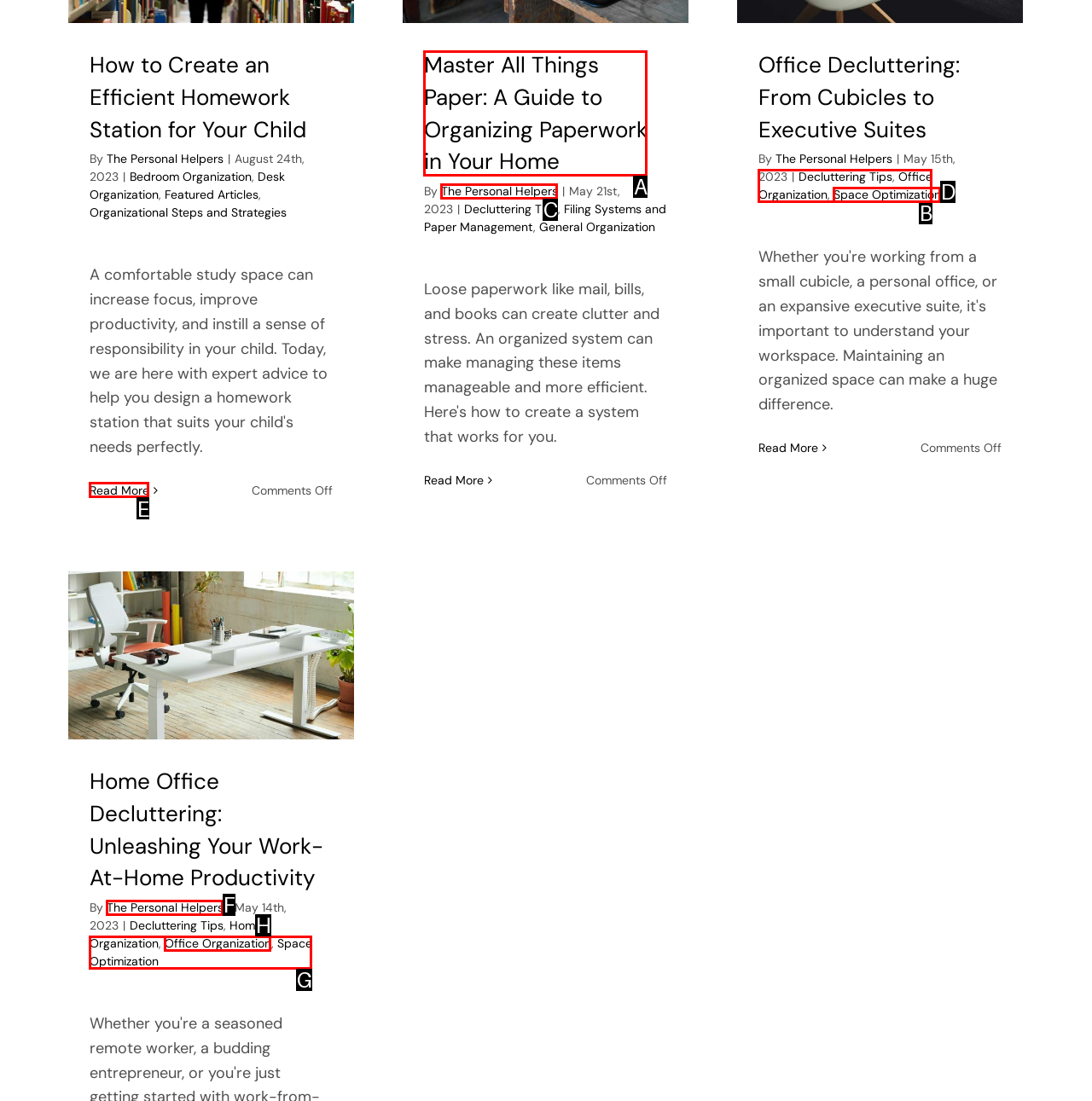Tell me which one HTML element best matches the description: The Personal Helpers
Answer with the option's letter from the given choices directly.

C